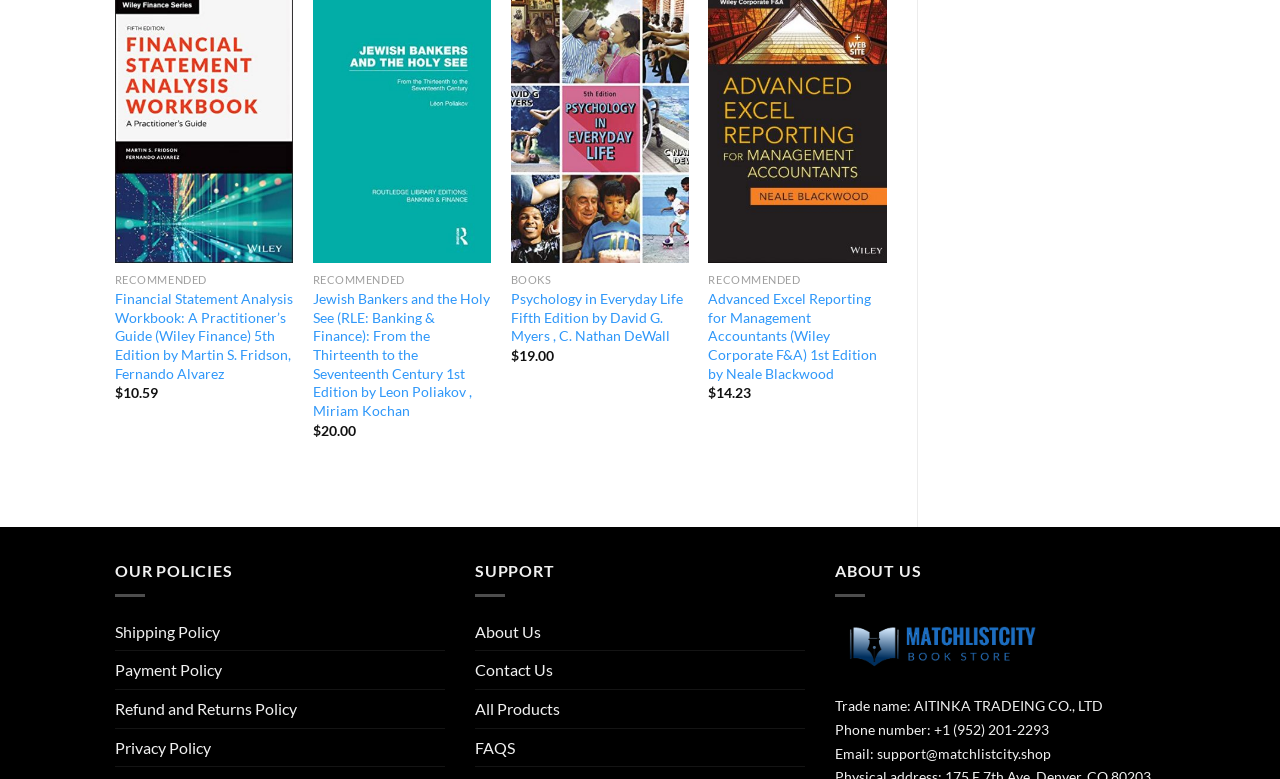How many policy links are there?
Kindly give a detailed and elaborate answer to the question.

I counted the number of policy links on the webpage, and there are 4 of them, including 'Shipping Policy', 'Payment Policy', 'Refund and Returns Policy', and 'Privacy Policy'.